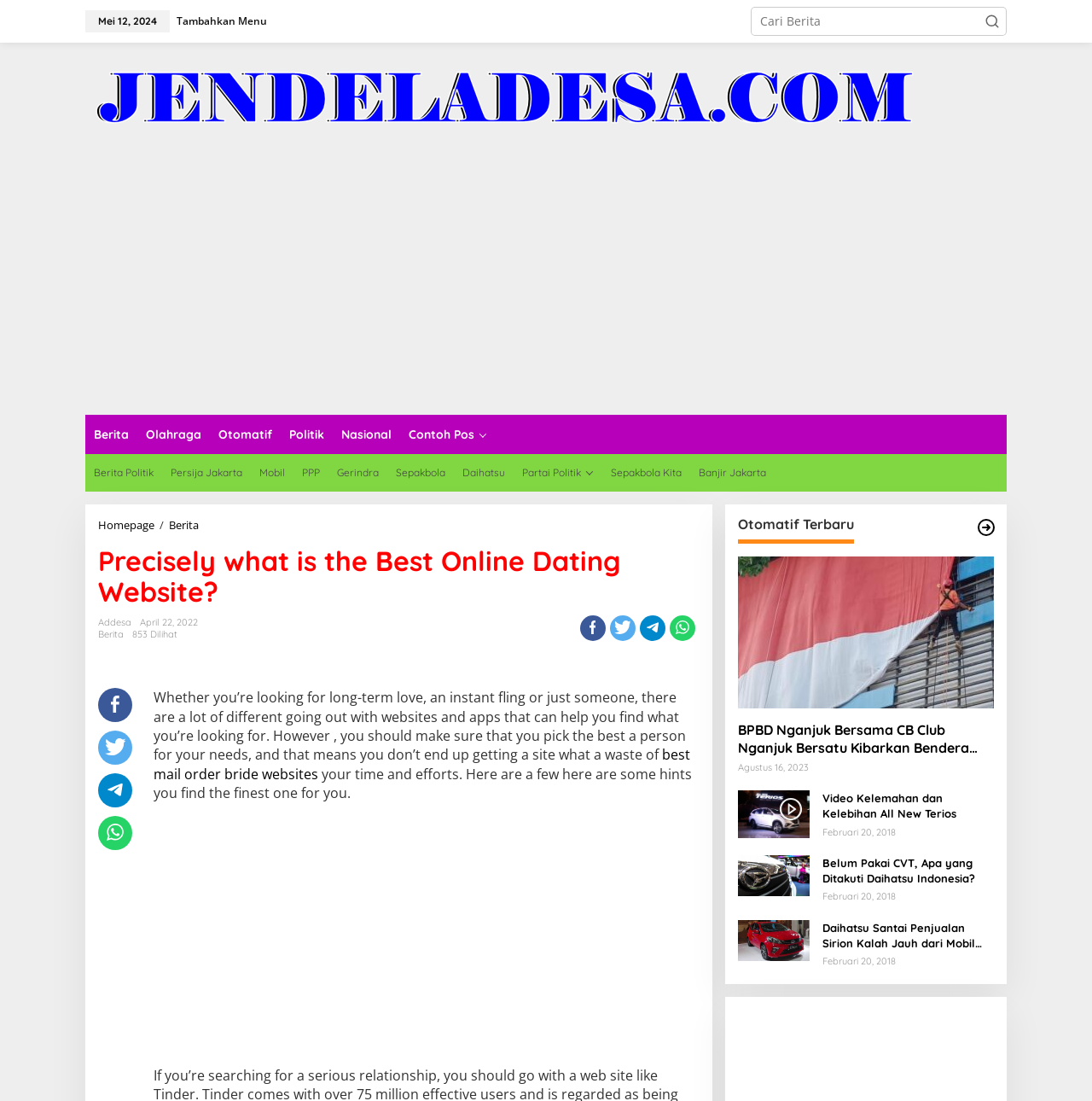Please provide the bounding box coordinates for the element that needs to be clicked to perform the instruction: "View the 'Products/Services' page". The coordinates must consist of four float numbers between 0 and 1, formatted as [left, top, right, bottom].

None